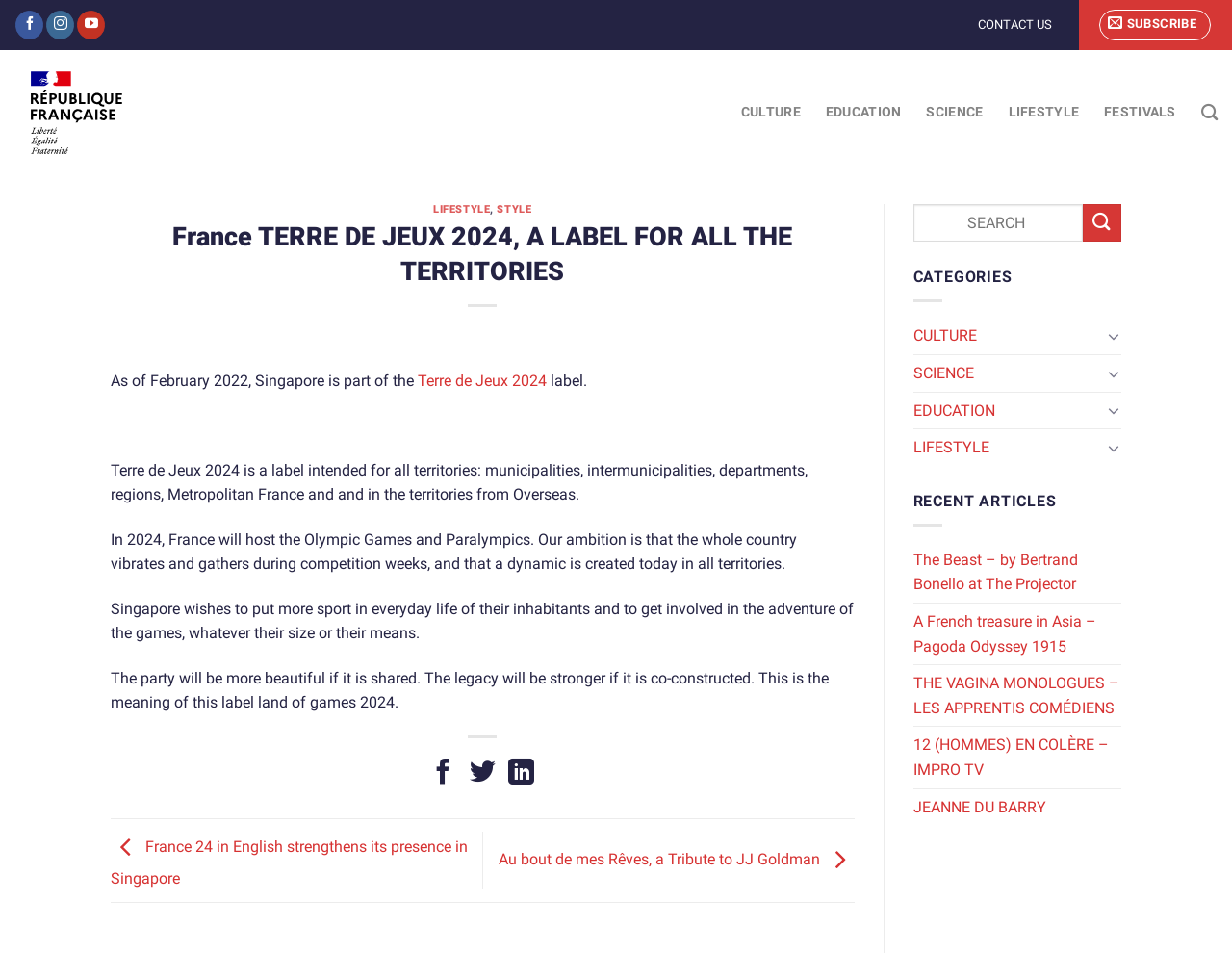Please find the bounding box coordinates of the element that needs to be clicked to perform the following instruction: "Follow on Facebook". The bounding box coordinates should be four float numbers between 0 and 1, represented as [left, top, right, bottom].

[0.013, 0.011, 0.036, 0.041]